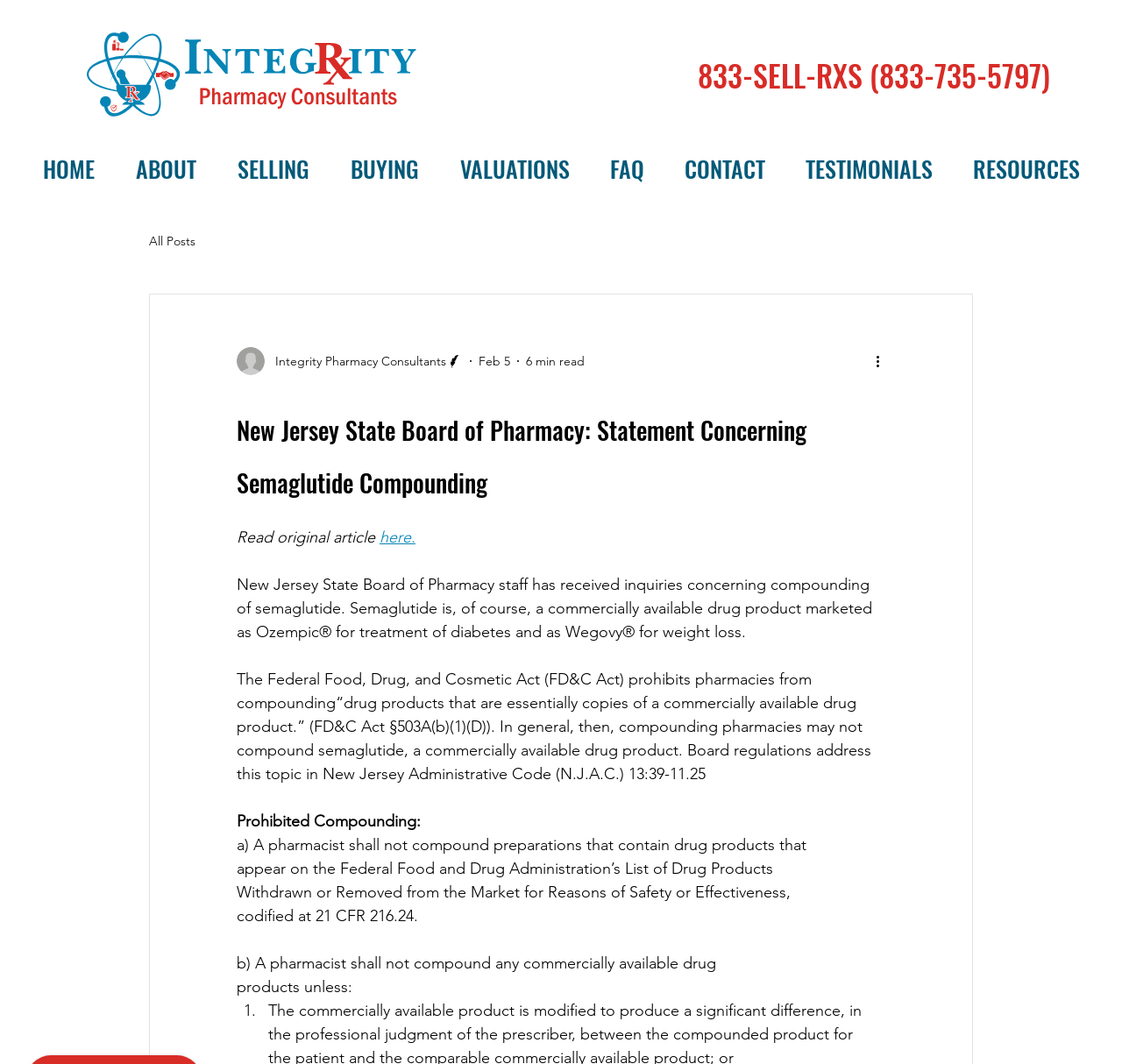Determine the bounding box coordinates of the region that needs to be clicked to achieve the task: "Click on 'CONTACT'".

[0.592, 0.14, 0.7, 0.177]